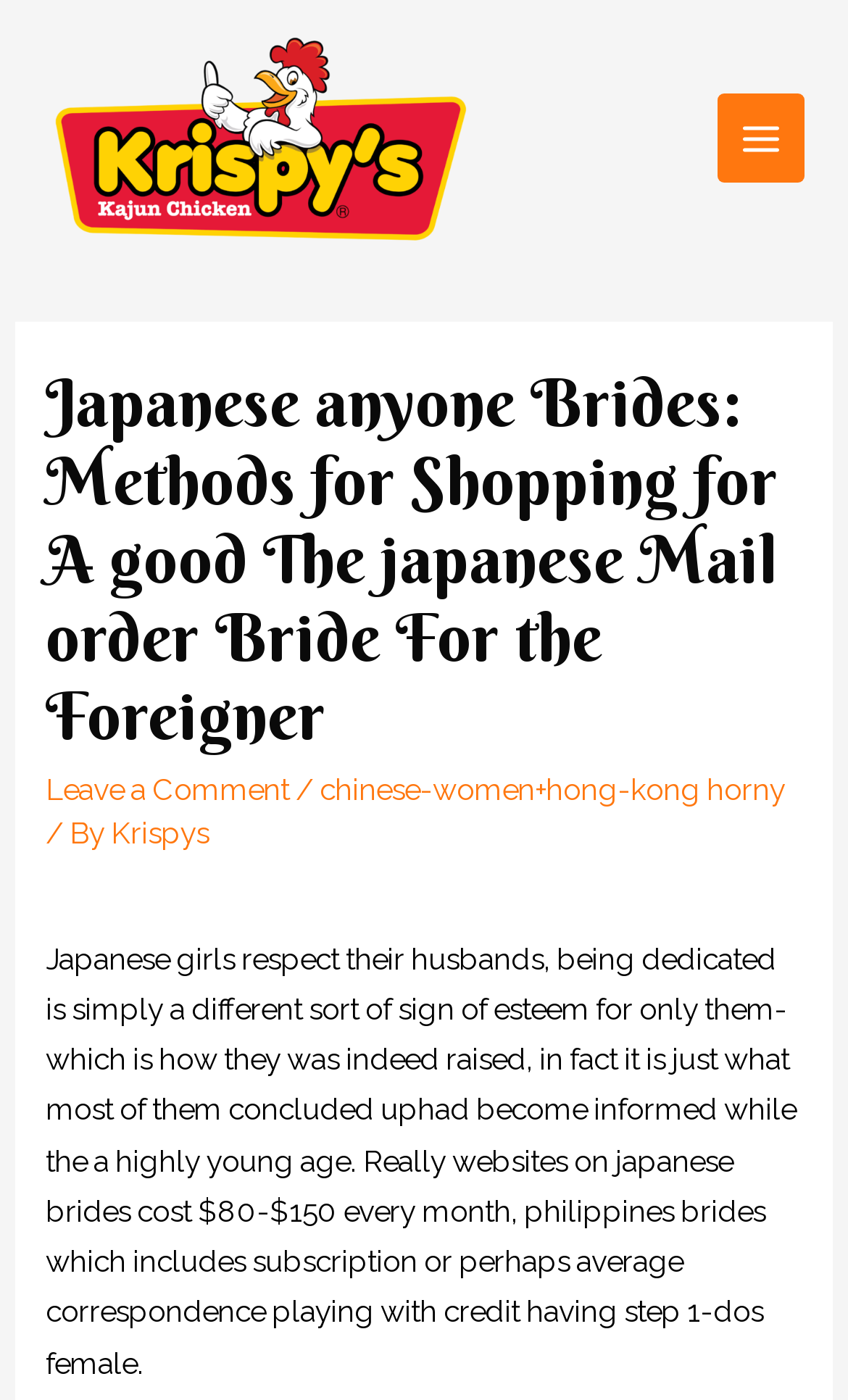What is the purpose of the webpage?
Based on the image, give a concise answer in the form of a single word or short phrase.

To provide information on Japanese mail order brides